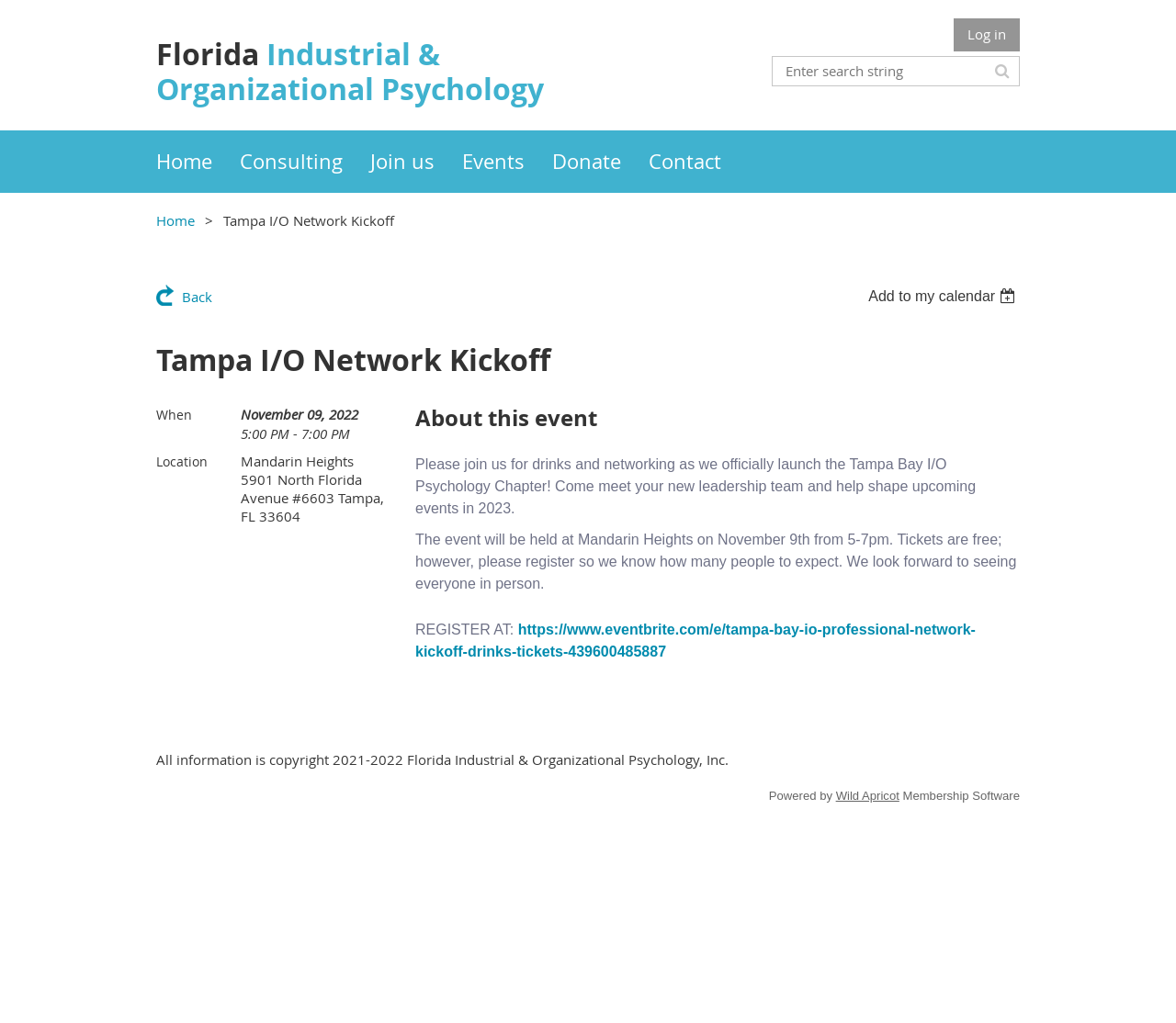Determine the bounding box coordinates of the element's region needed to click to follow the instruction: "View Consulting page". Provide these coordinates as four float numbers between 0 and 1, formatted as [left, top, right, bottom].

[0.204, 0.127, 0.315, 0.188]